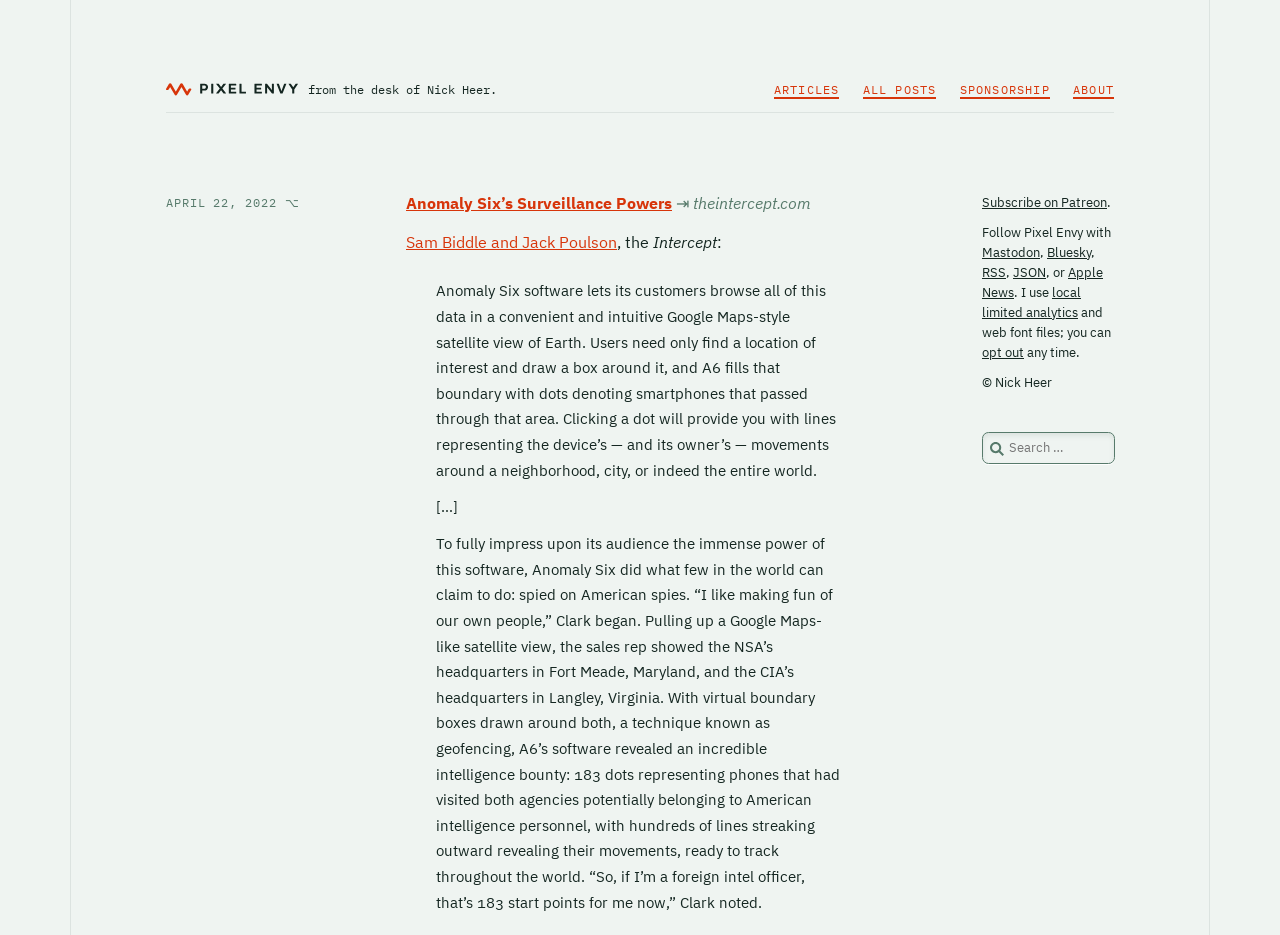Who is the author of the article?
Provide a short answer using one word or a brief phrase based on the image.

Nick Heer